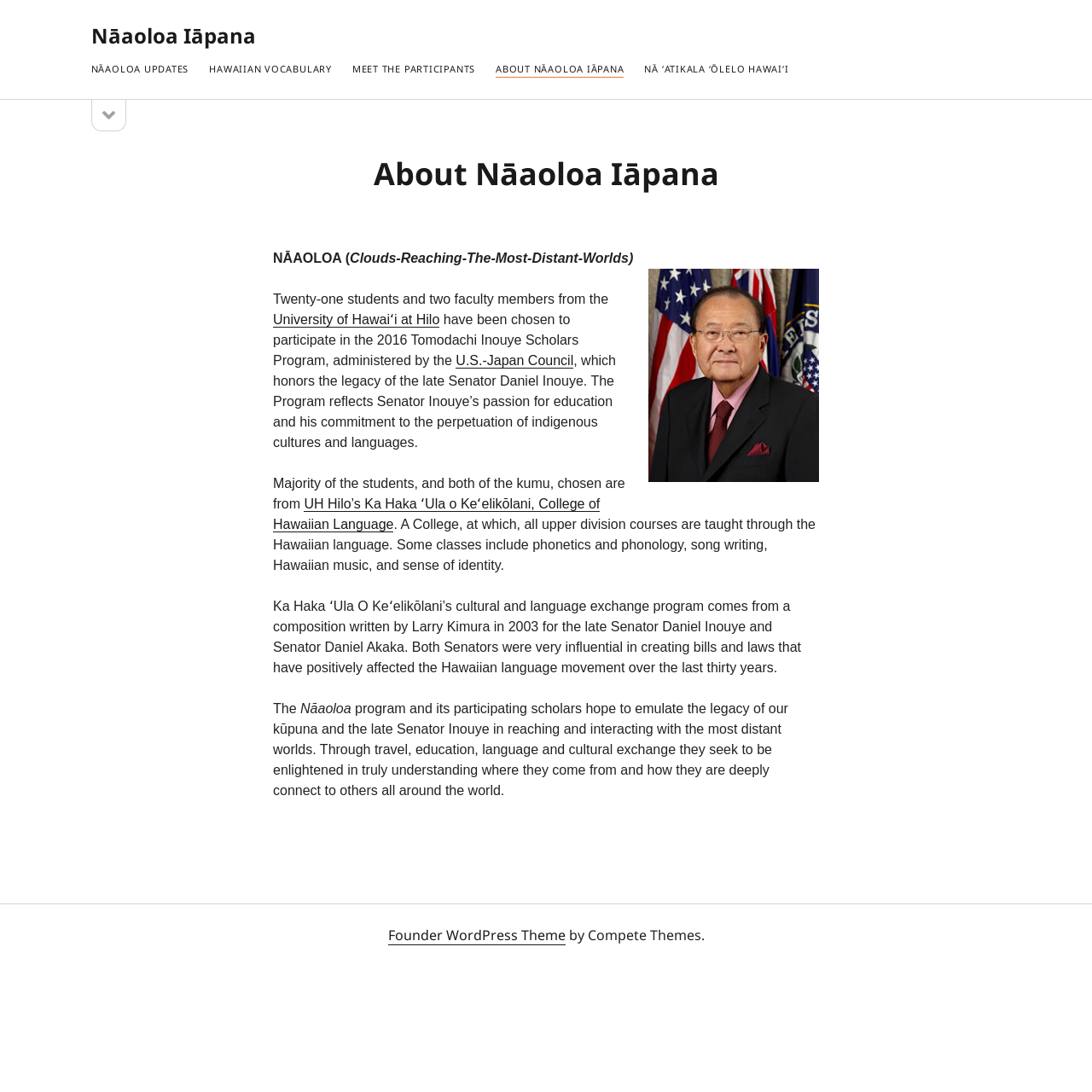What is the theme of the website?
Relying on the image, give a concise answer in one word or a brief phrase.

Education